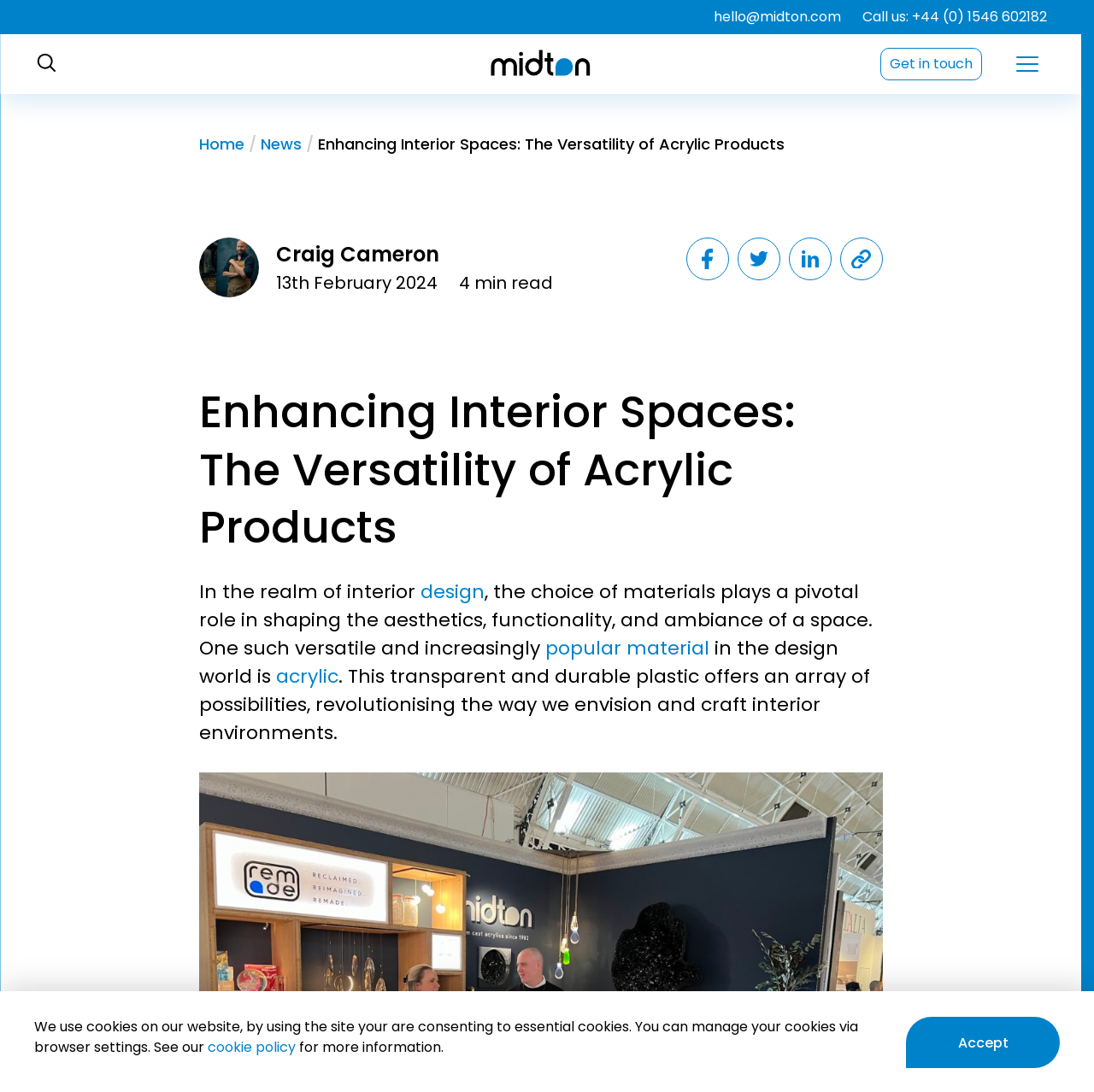Offer a detailed account of what is visible on the webpage.

The webpage is about enhancing interior spaces, specifically discussing the versatility of acrylic products. At the top, there are three links: "hello@midton.com", "Call us: +44 (0) 1546 602182", and "Search this site", with a small image accompanying the last link. Below these links, there are three more links: "Home", "Get in touch", and a button "Show Menu" that expands to reveal more links, including "Home", "News", and others.

The main content of the webpage is an article titled "Enhancing Interior Spaces: The Versatility of Acrylic Products". The article begins with a heading and a brief introduction, which discusses the importance of material choice in interior design. The text is divided into paragraphs, with links to specific keywords like "design" and "acrylic" scattered throughout. The article highlights the benefits of acrylic as a material, describing it as transparent, durable, and versatile.

At the bottom of the page, there is a notice about cookies, stating that the website uses essential cookies and providing a link to the cookie policy. There is also a button to "Accept" the cookies.